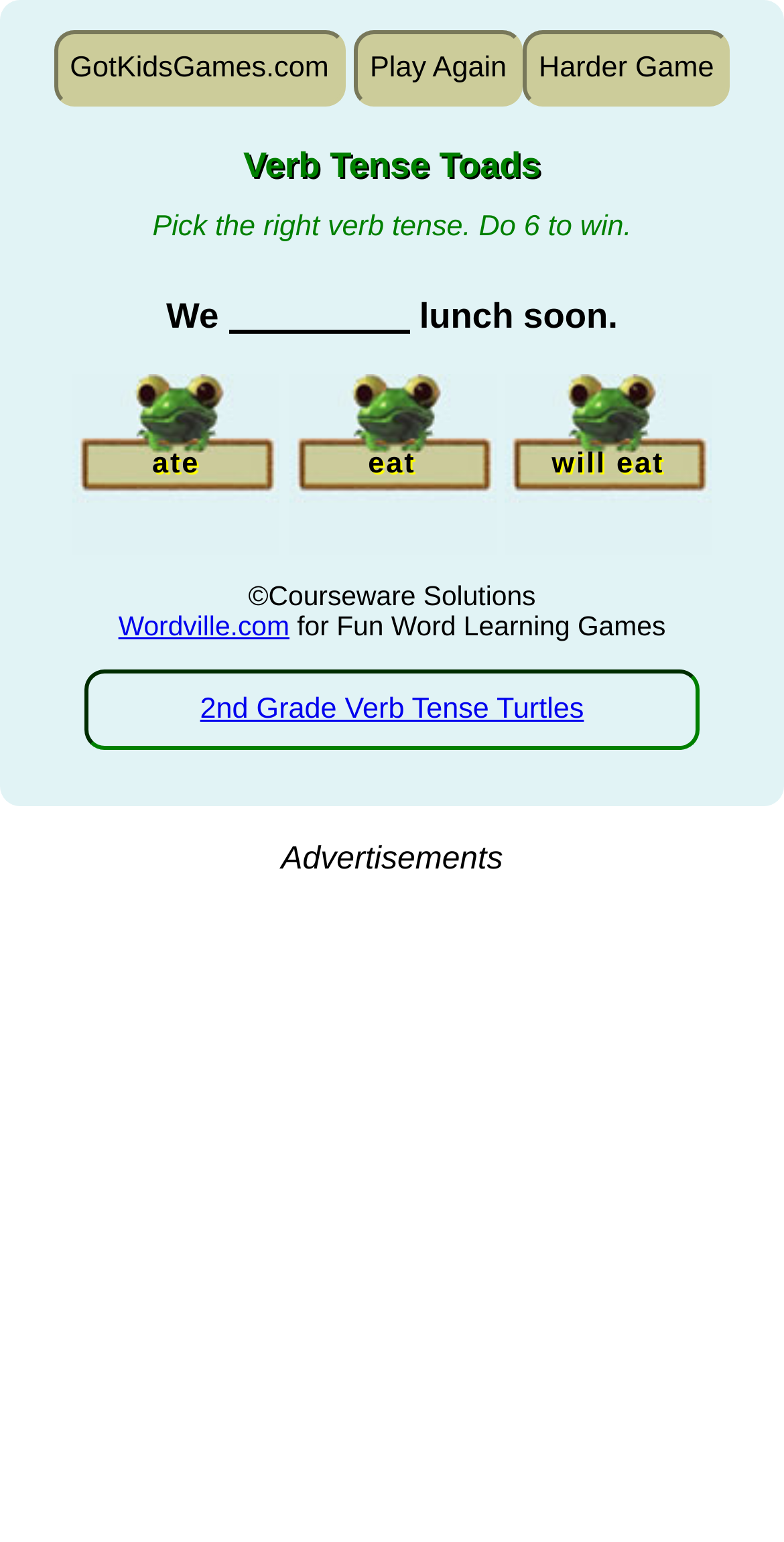Based on the image, provide a detailed and complete answer to the question: 
What is the copyright information?

I looked at the StaticText element with the text '©Courseware Solutions' and understood that it is the copyright information.